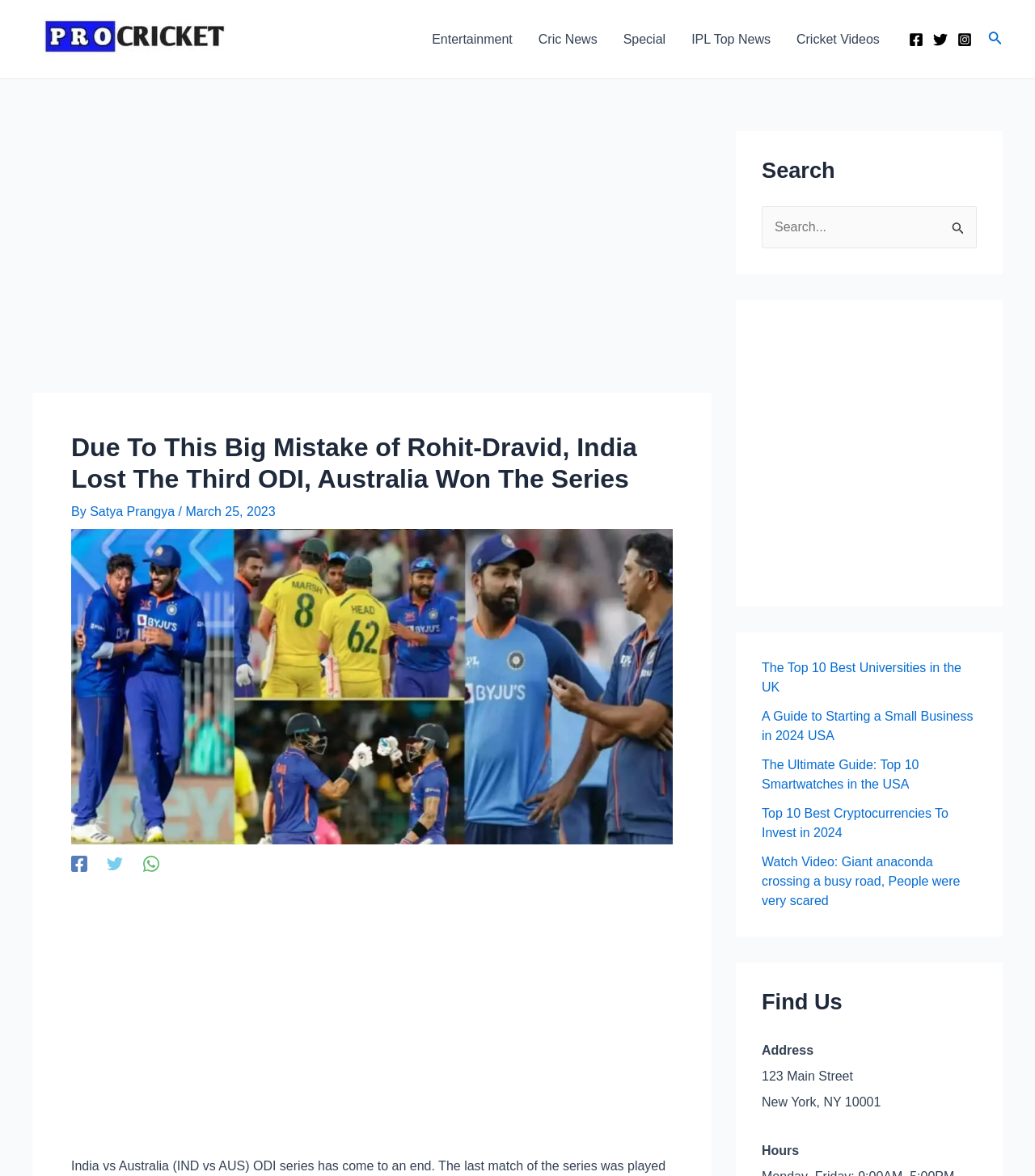Find and extract the text of the primary heading on the webpage.

Due To This Big Mistake of Rohit-Dravid, India Lost The Third ODI, Australia Won The Series